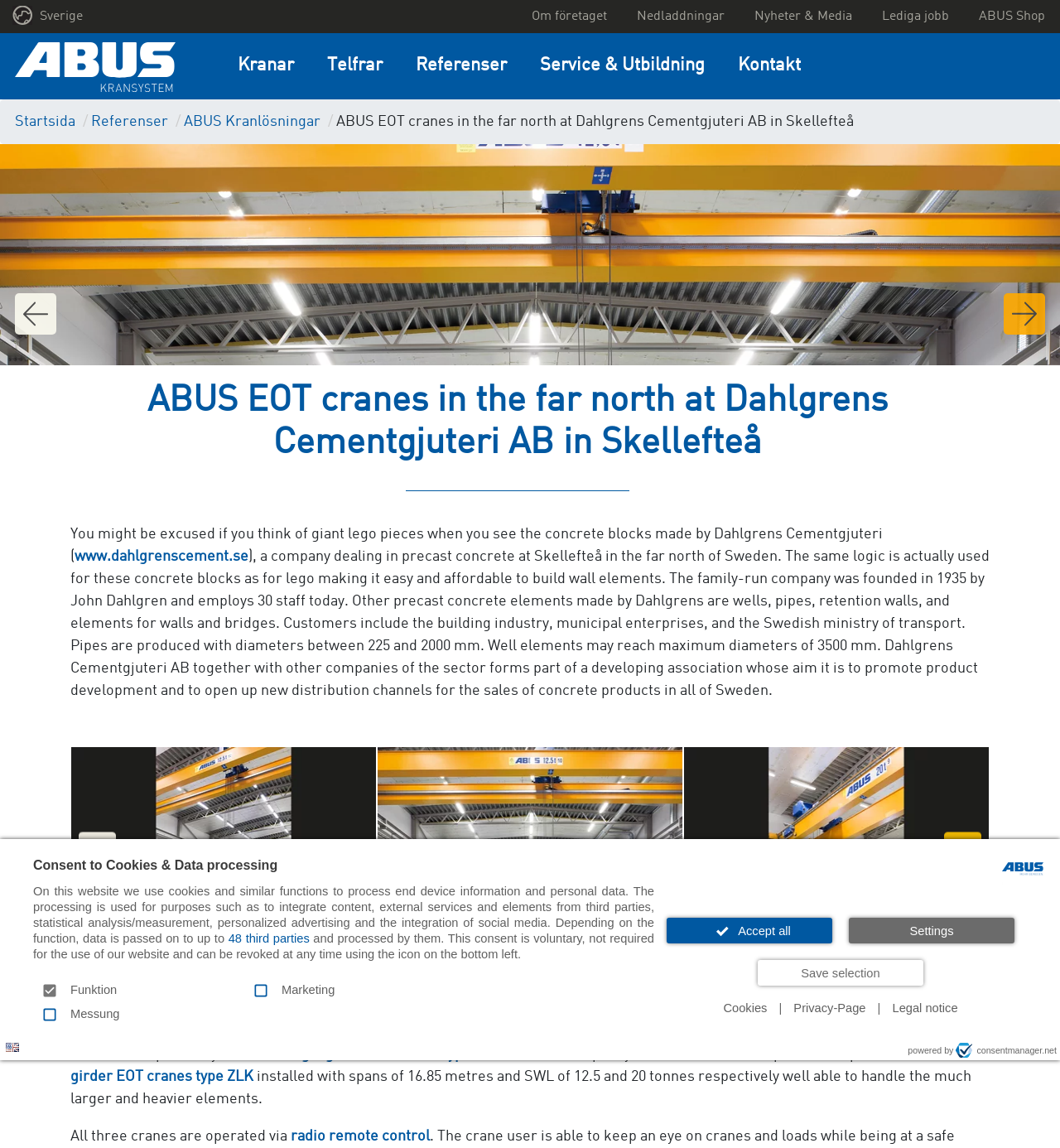Respond to the following question with a brief word or phrase:
What is the location of Dahlgrens Cementgjuteri AB?

Skellefteå